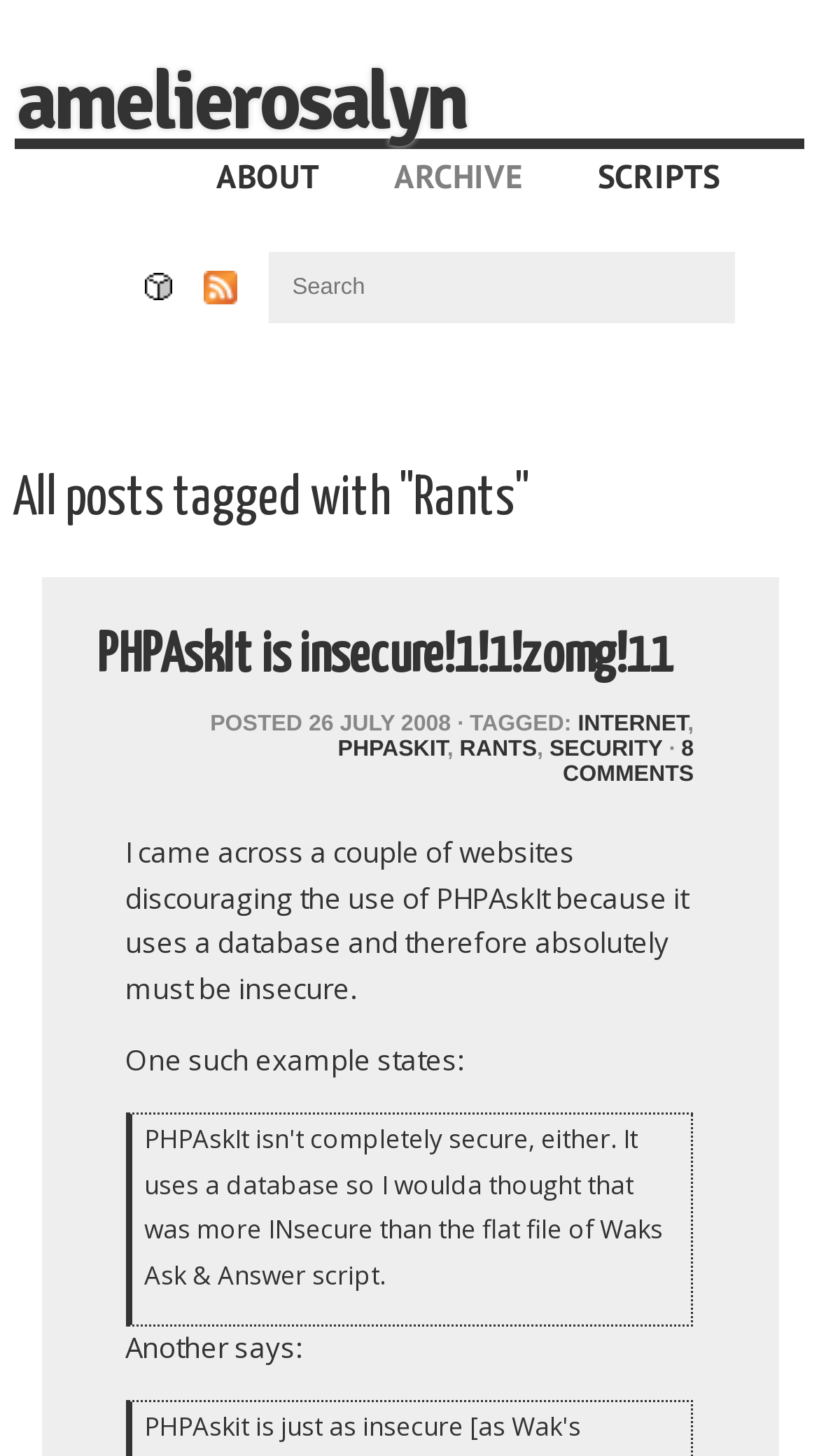Please specify the bounding box coordinates in the format (top-left x, top-left y, bottom-right x, bottom-right y), with values ranging from 0 to 1. Identify the bounding box for the UI component described as follows: name="for" placeholder="Search"

[0.329, 0.173, 0.898, 0.222]